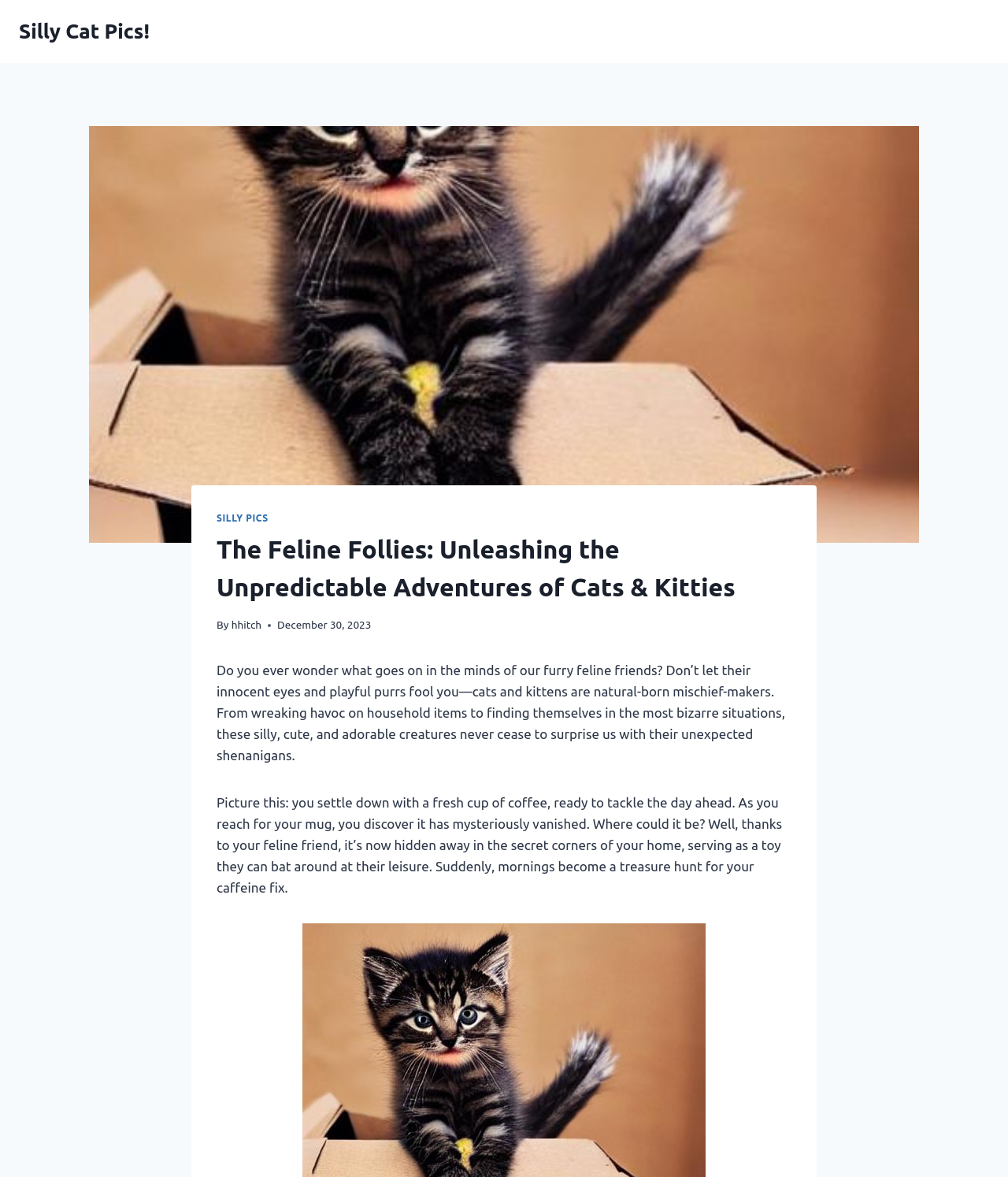What is the item that the cat hides away in the secret corners of the home?
Using the information presented in the image, please offer a detailed response to the question.

According to the text, the cat hides away the mug, which is the owner's coffee mug, in the secret corners of the home, making mornings a treasure hunt for the caffeine fix.